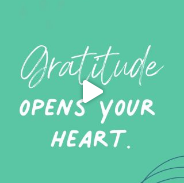Generate a comprehensive caption that describes the image.

The image features a serene, turquoise background with elegant, white cursive text that reads, "Gratitude opens your heart." This uplifting message emphasizes the transformative power of gratitude, suggesting that embracing thankfulness can foster a deeper emotional connection and openness within oneself. The playful inclusion of a video play button hints at multimedia content, inviting viewers to engage further with the enriching ideas presented. This graphic aligns beautifully with themes of self-discovery and personal growth found in the accompanying podcast episode, which discusses navigating change, calming the nervous system, and embracing one's true self.